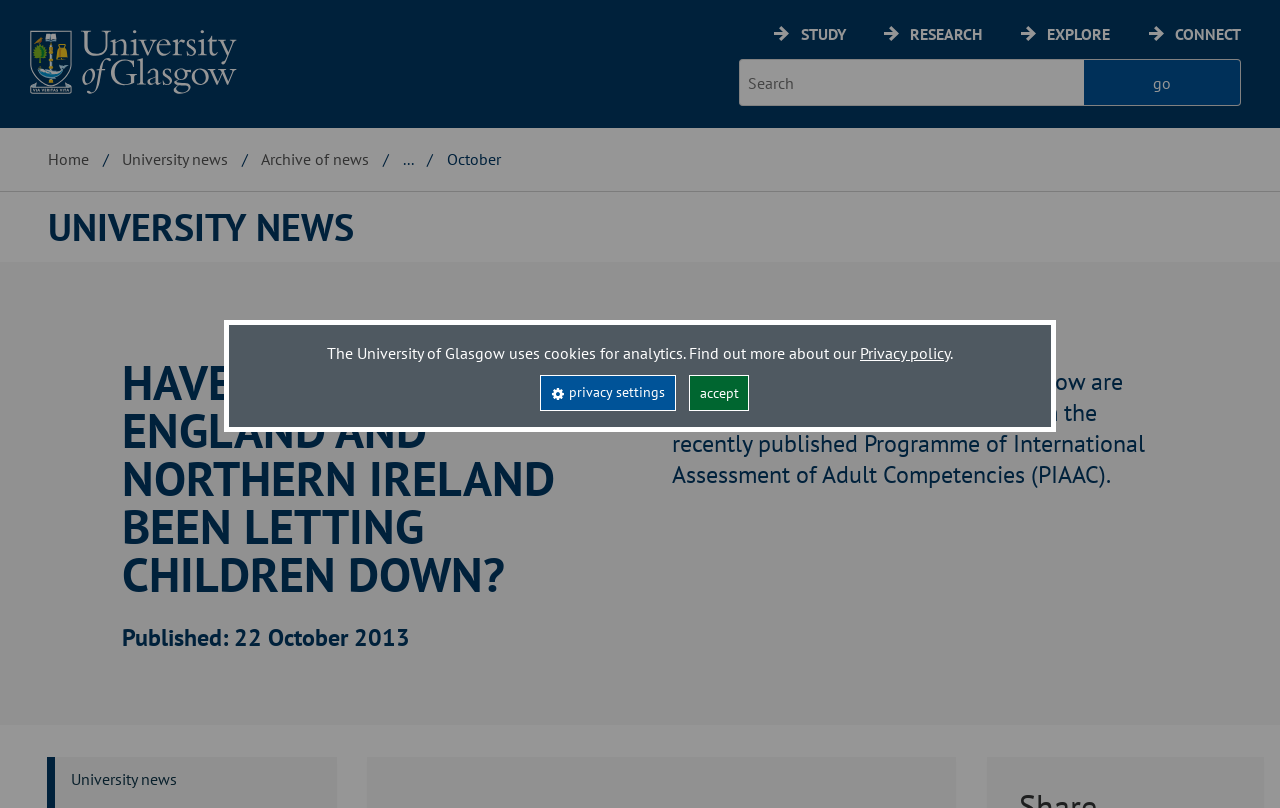Identify the bounding box coordinates for the region of the element that should be clicked to carry out the instruction: "Read the university news". The bounding box coordinates should be four float numbers between 0 and 1, i.e., [left, top, right, bottom].

[0.038, 0.257, 0.277, 0.305]